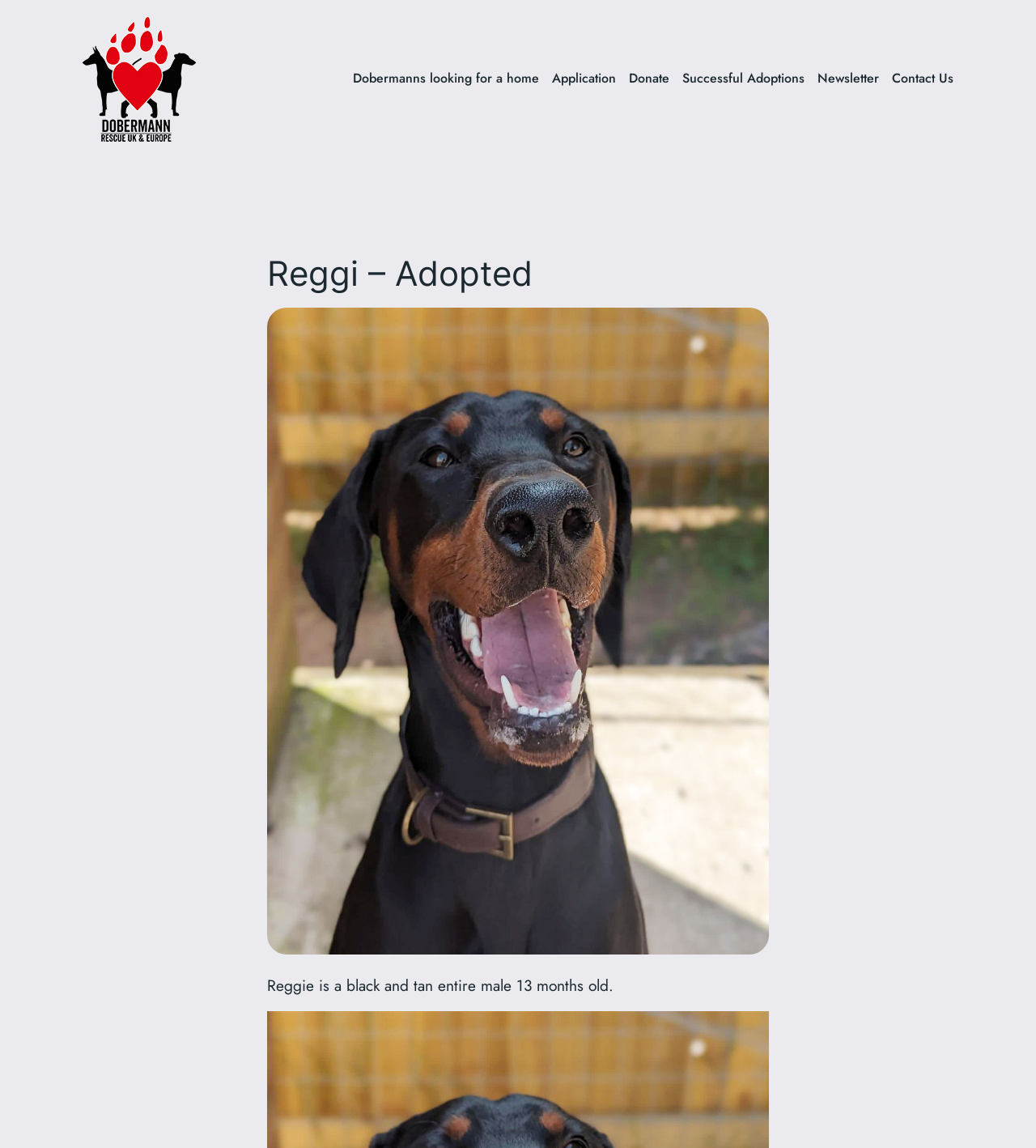Detail the webpage's structure and highlights in your description.

The webpage is about Reggi, a Dobermann that has been adopted, and is related to Dobermann Rescue UK and Europe. At the top left of the page, there is a link and an image with the same name, "Dobermann Rescue UK and Europe". 

Below this, there is a navigation menu with six links: "Dobermanns looking for a home", "Application", "Donate", "Successful Adoptions", "Newsletter", and "Contact Us". These links are positioned horizontally, with "Dobermanns looking for a home" on the left and "Contact Us" on the right.

Further down, there is a heading "Reggi – Adopted" centered on the page. Below the heading, there is a figure, likely an image of Reggi. To the right of the figure, there is a paragraph of text that describes Reggi, stating that he is a 13-month-old black and tan entire male.